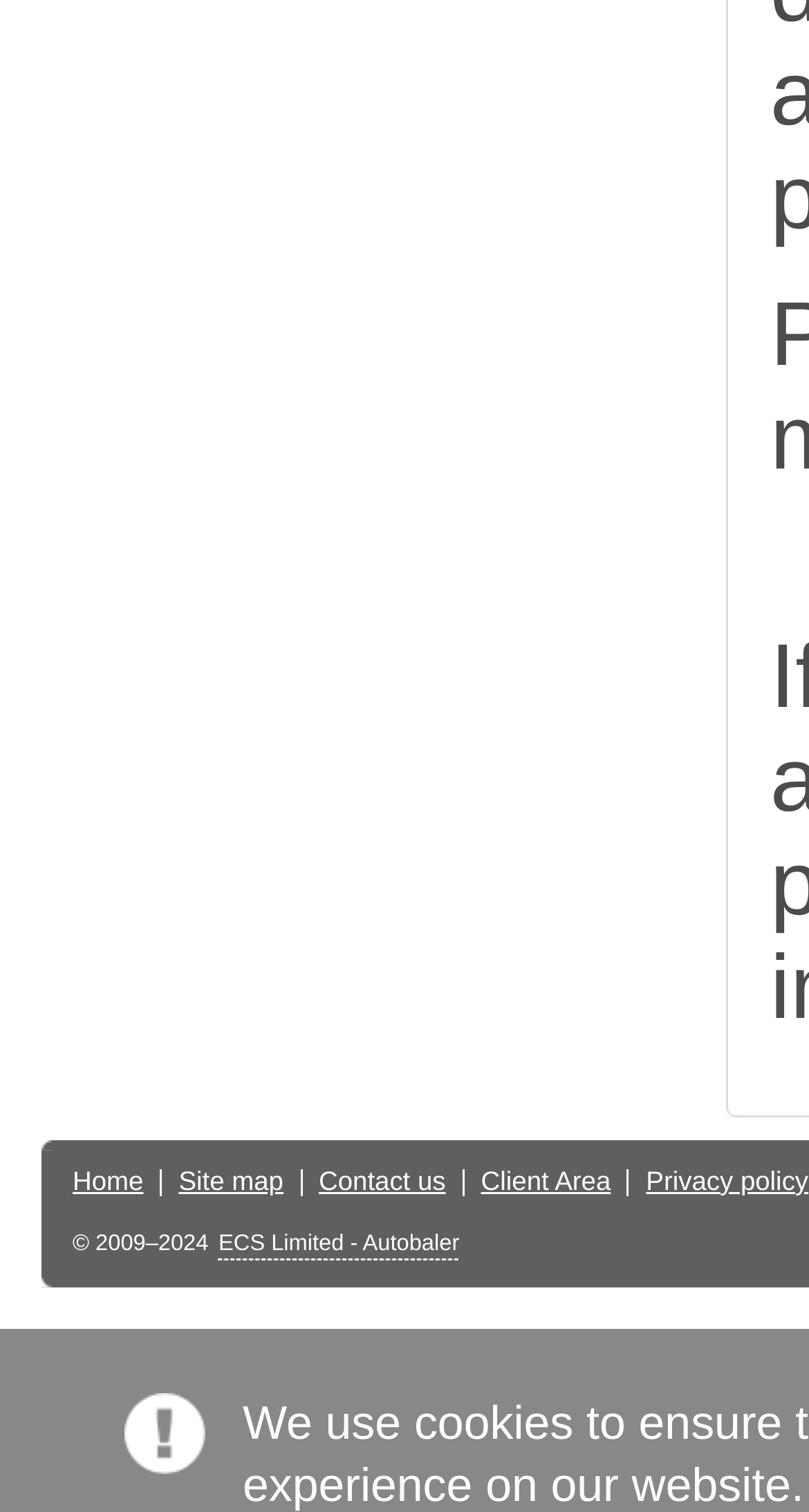Respond to the following query with just one word or a short phrase: 
What is the first link in the top navigation bar?

Home